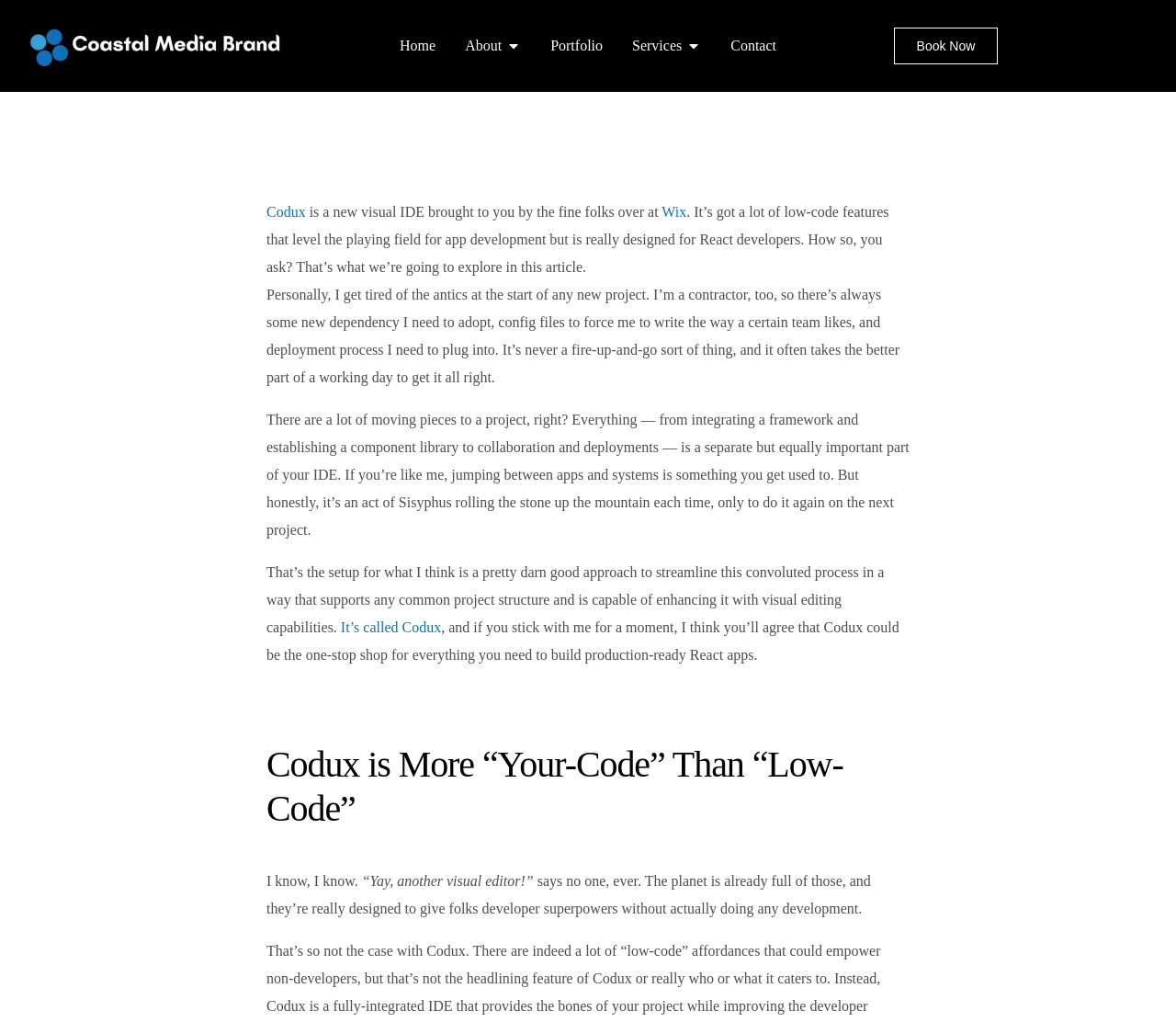Given the element description "alt="Coastal Media Brand"" in the screenshot, predict the bounding box coordinates of that UI element.

[0.014, 0.018, 0.248, 0.072]